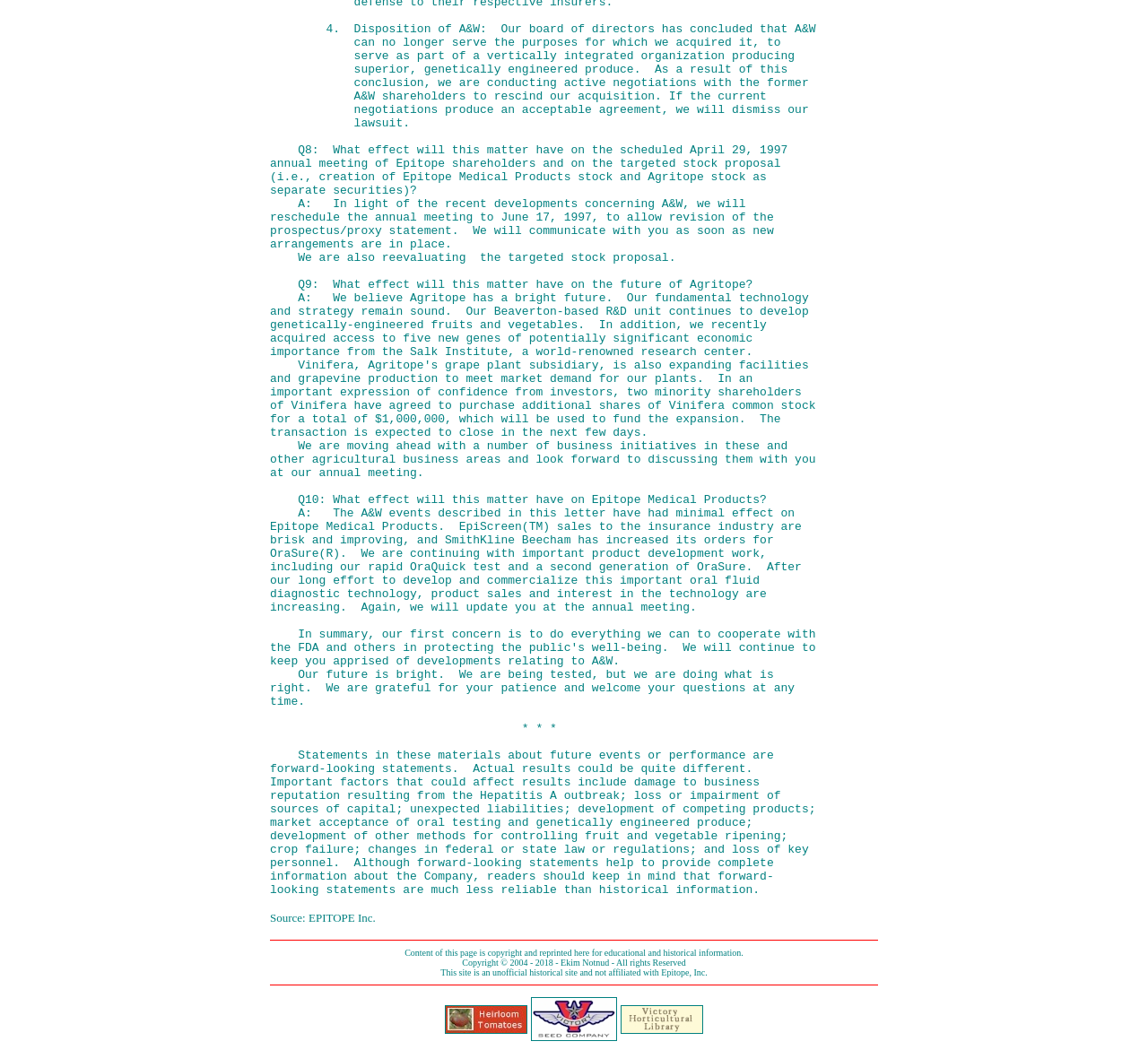Based on the element description "alt="Victory Seed Company"", predict the bounding box coordinates of the UI element.

[0.462, 0.981, 0.538, 0.994]